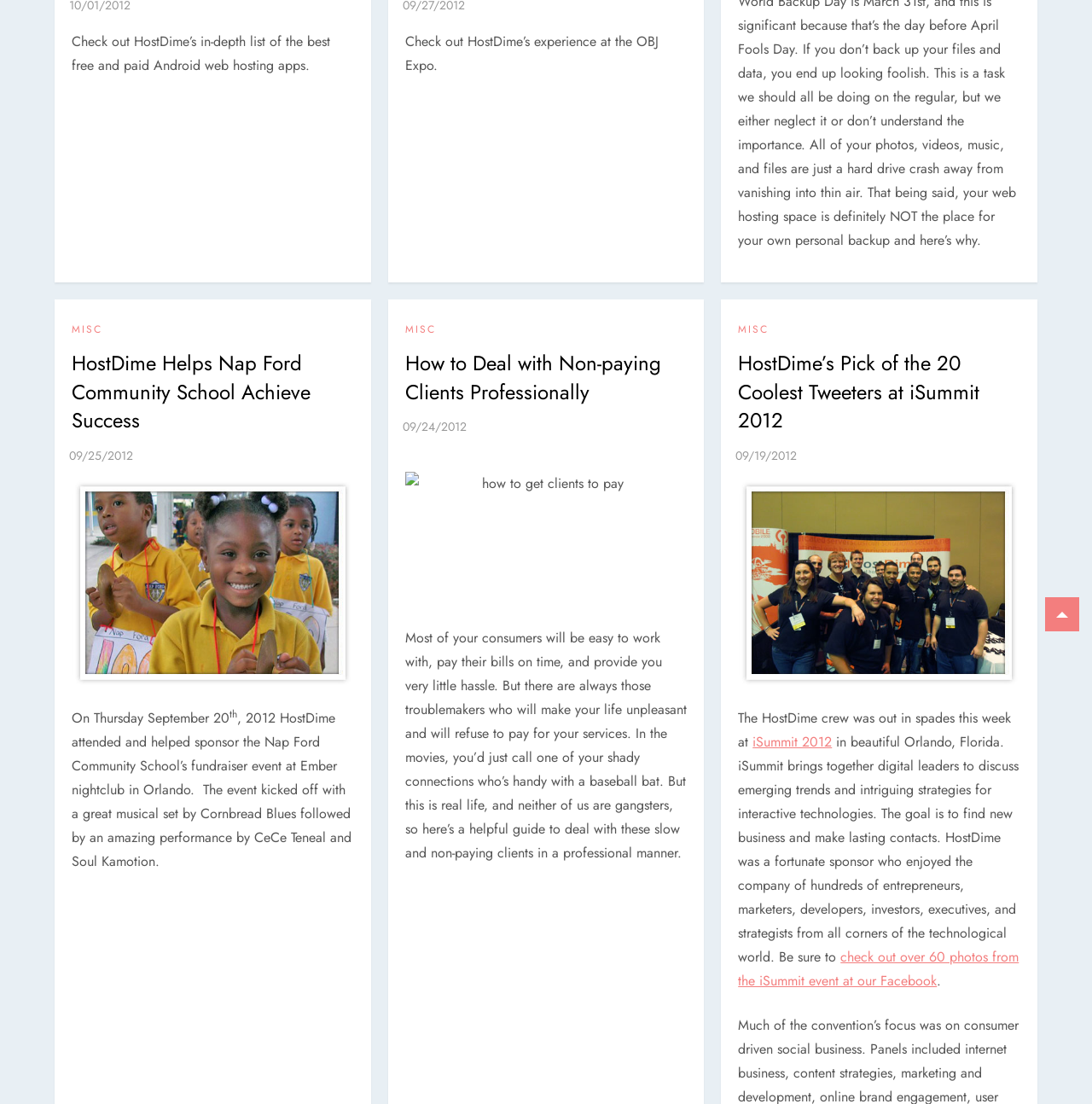Identify the bounding box for the UI element described as: "parent_node: Skip to content". Ensure the coordinates are four float numbers between 0 and 1, formatted as [left, top, right, bottom].

[0.957, 0.541, 0.988, 0.572]